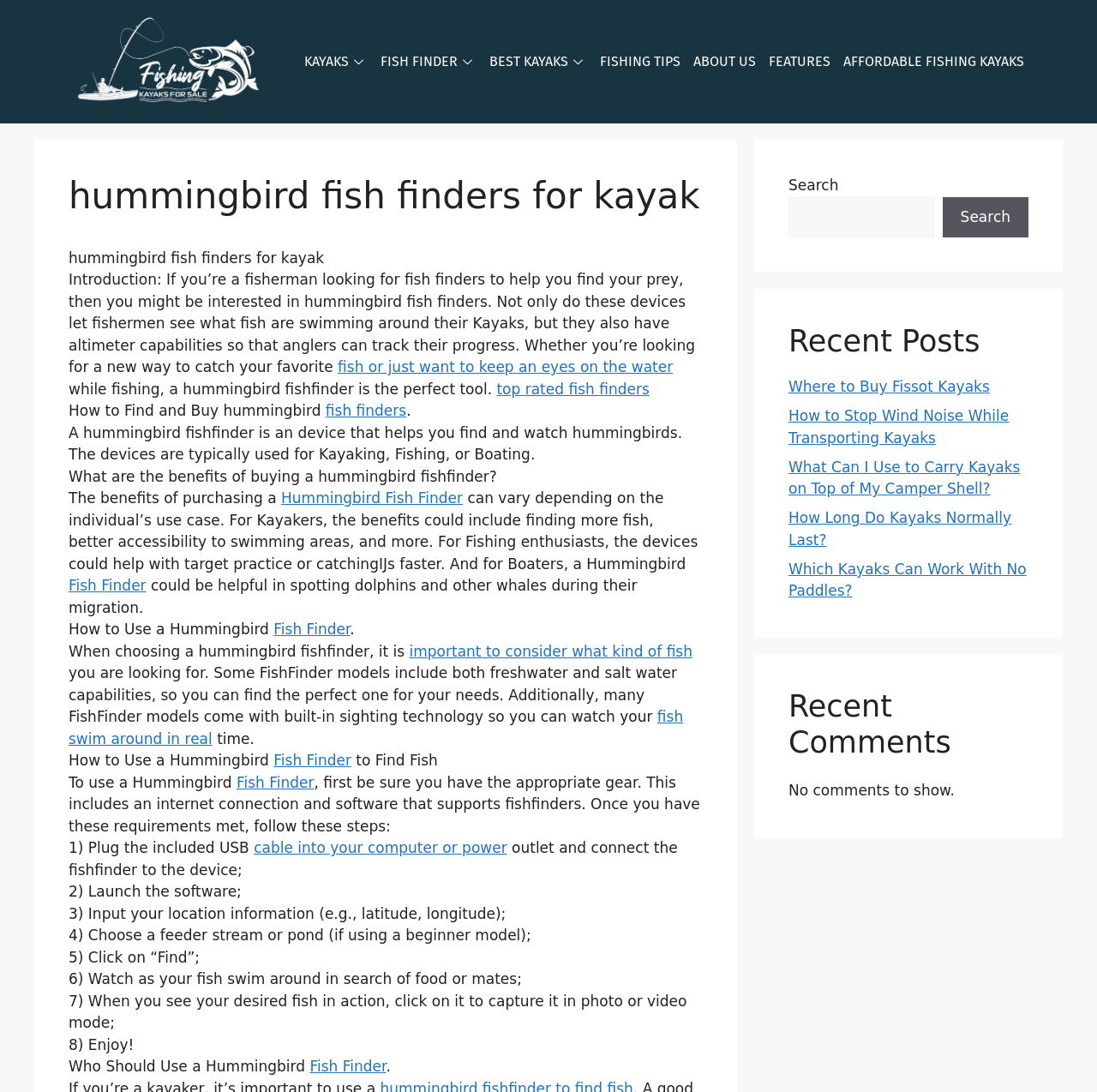Identify and provide the text of the main header on the webpage.

hummingbird fish finders for kayak